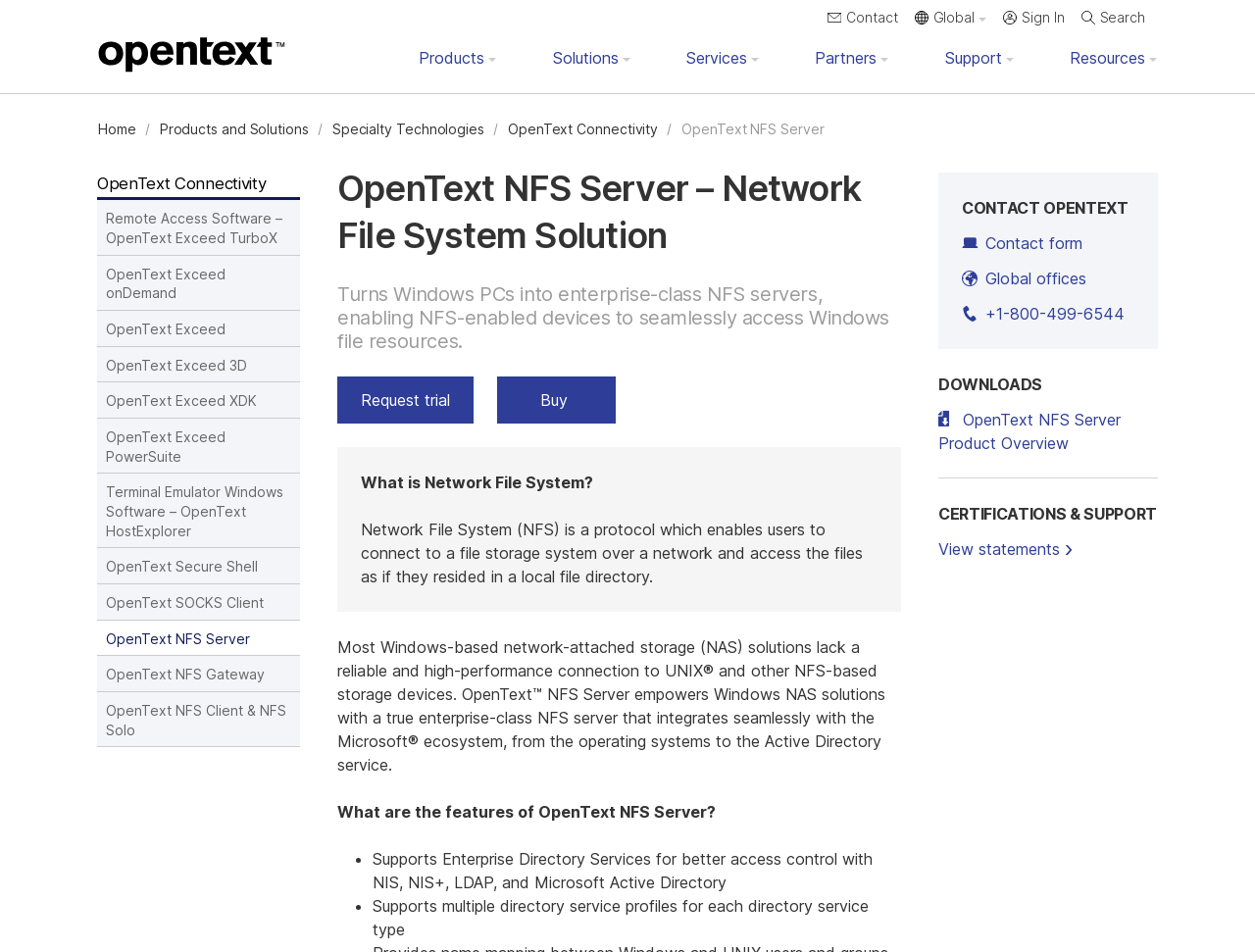What is the feature of OpenText NFS Server that supports multiple directory service profiles?
Offer a detailed and exhaustive answer to the question.

I found the answer by reading the list of features of OpenText NFS Server, which includes 'Supports multiple directory service profiles for each directory service type' under the category of Enterprise Directory Services.